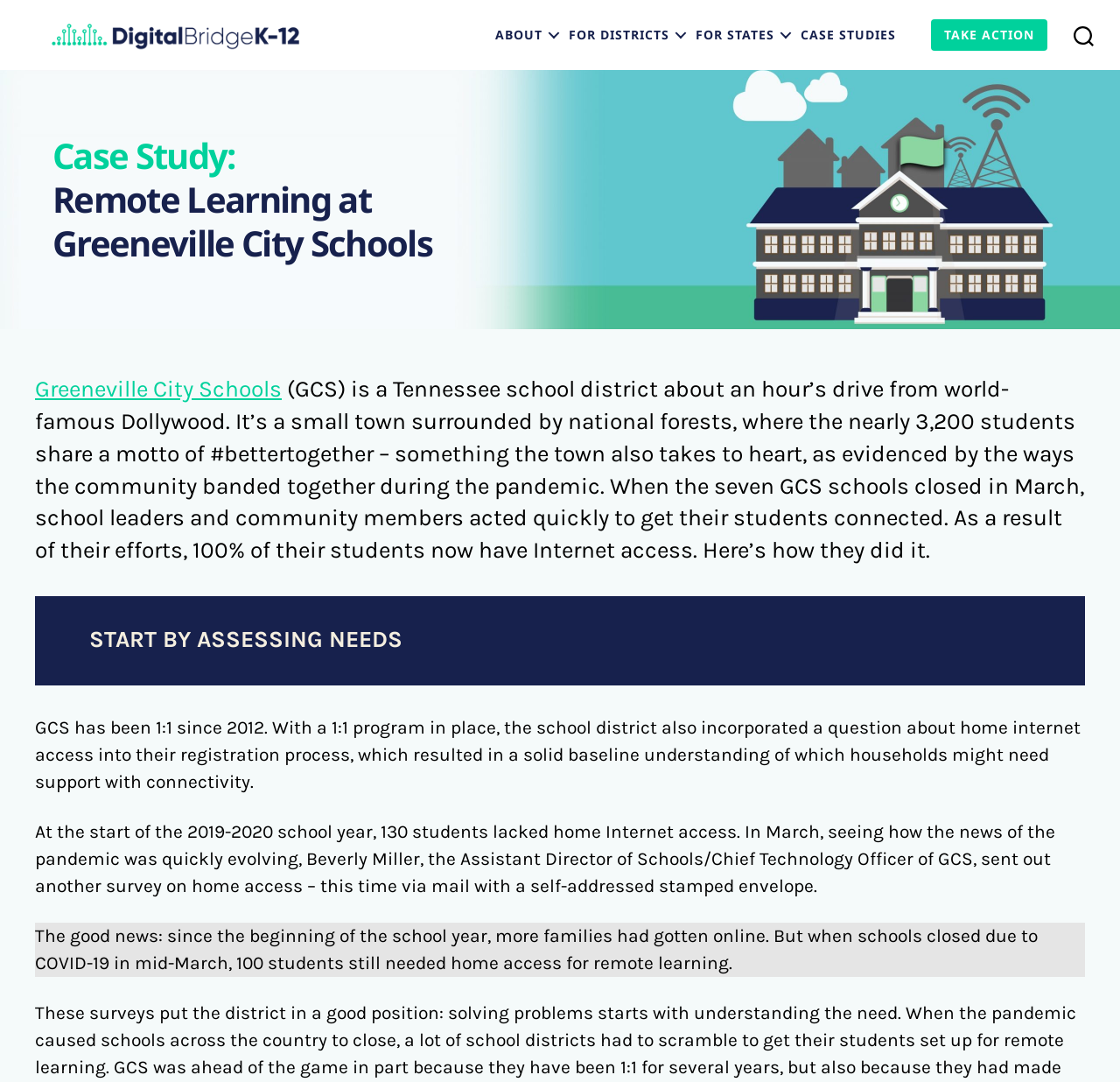What is the name of the school district?
Look at the image and answer the question with a single word or phrase.

Greeneville City Schools